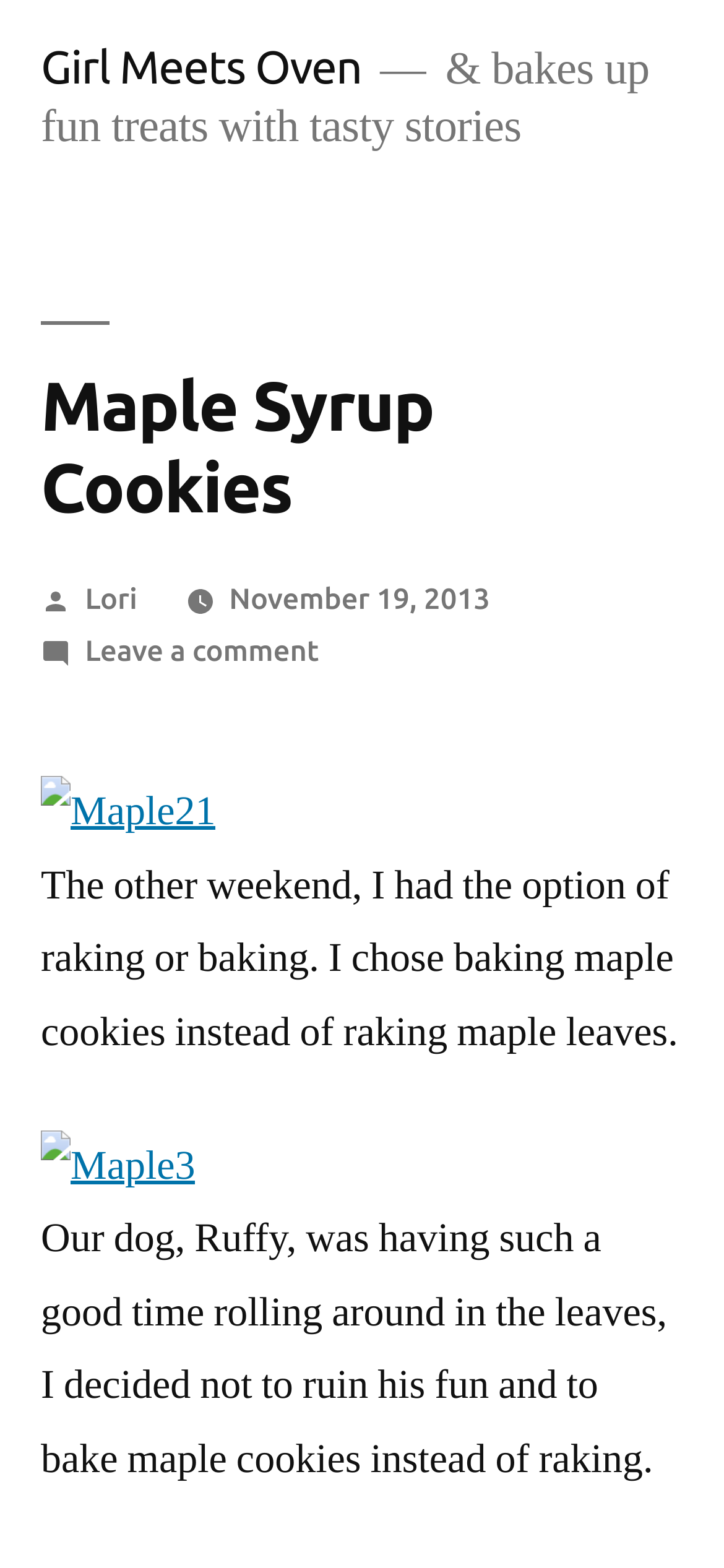How many images are in the article? Observe the screenshot and provide a one-word or short phrase answer.

2